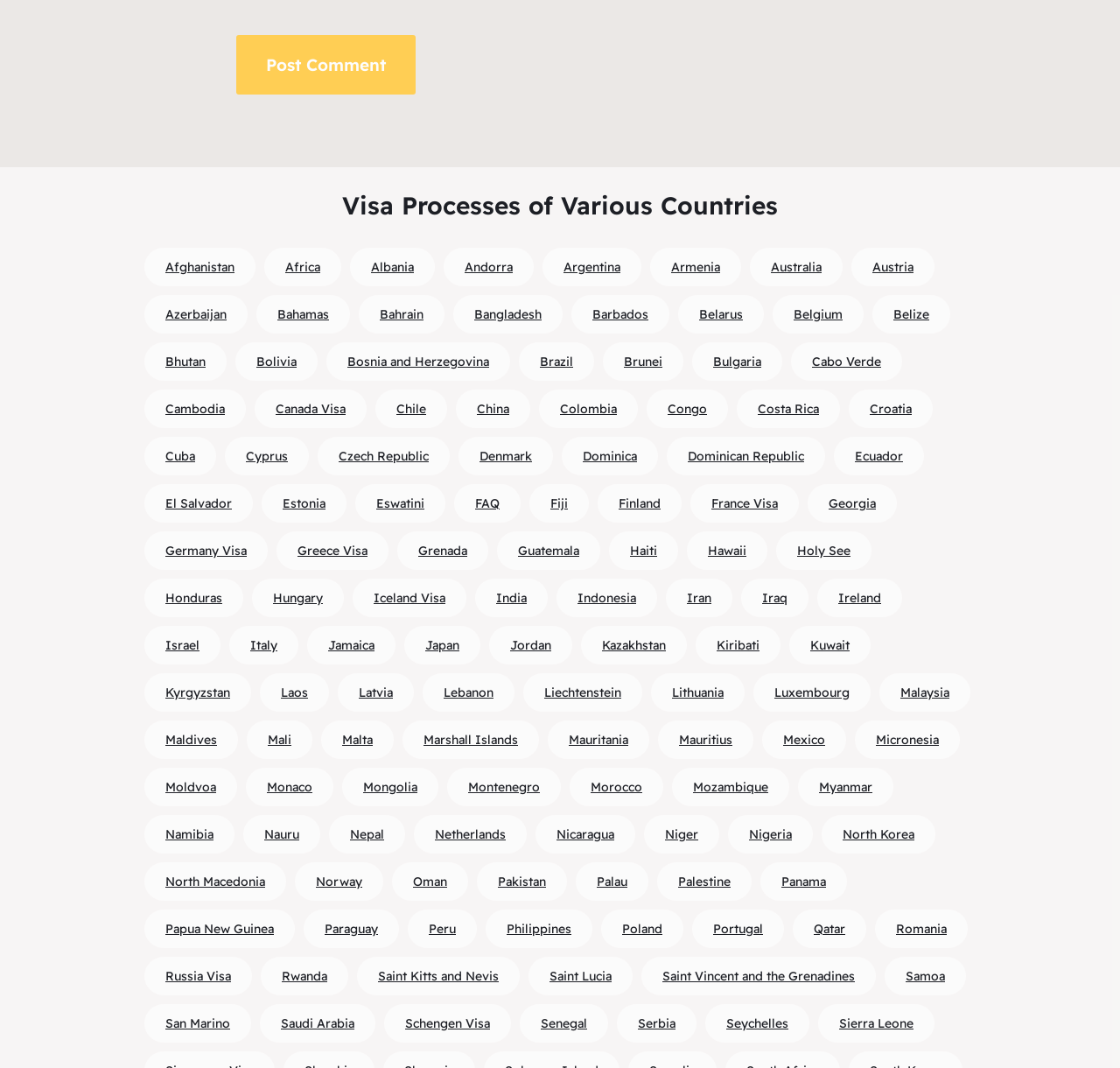Determine the bounding box coordinates of the clickable element to achieve the following action: 'View visa process of Afghanistan'. Provide the coordinates as four float values between 0 and 1, formatted as [left, top, right, bottom].

[0.148, 0.243, 0.209, 0.257]